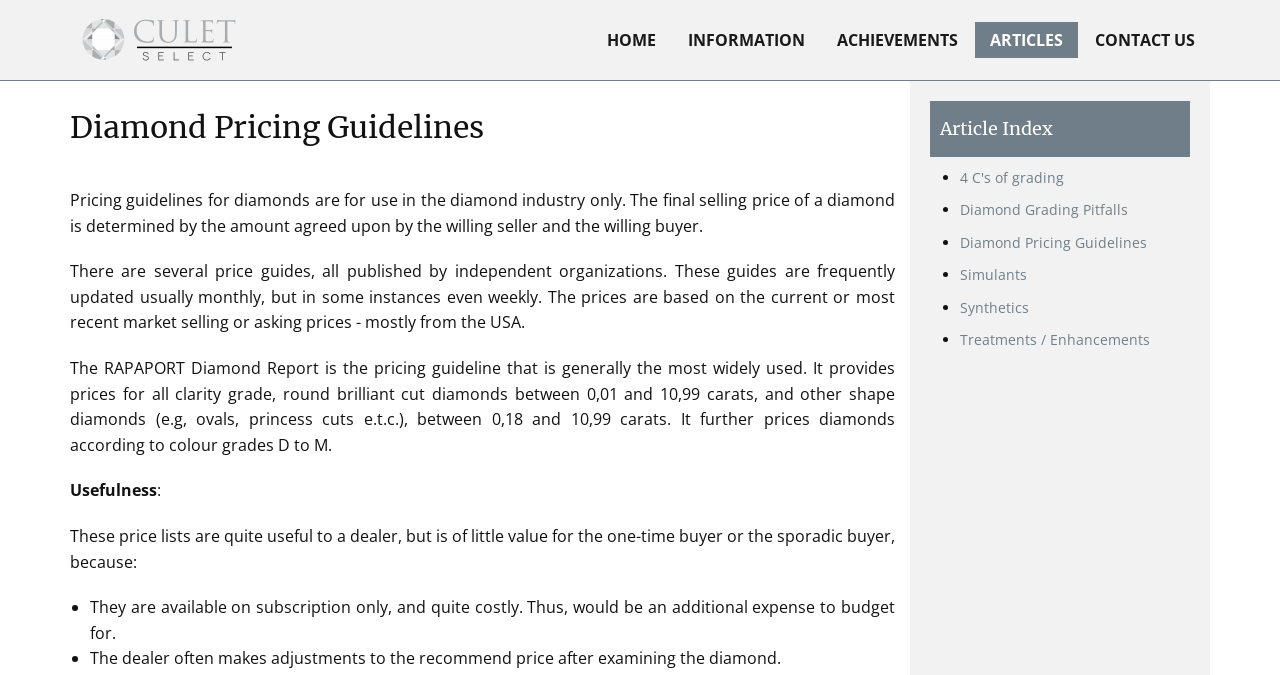Identify the bounding box coordinates for the element that needs to be clicked to fulfill this instruction: "go to home page". Provide the coordinates in the format of four float numbers between 0 and 1: [left, top, right, bottom].

[0.055, 0.021, 0.196, 0.098]